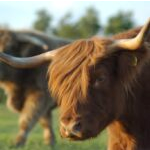Describe the image with as much detail as possible.

The image features a close-up of a Highland cow, characterized by its long, shaggy reddish-brown fur and prominent curved horns. This breed is known for its distinctive appearance and is often associated with rugged landscapes. In the background, another cow is visible, suggesting a pastoral setting typical of their natural habitat. Highland cows are well-adapted to cold climates and can also experience challenges during hot summer months, as they need to manage their body temperature effectively. Their resilience and unique traits make them a fascinating subject in discussions about cattle behavior and care.